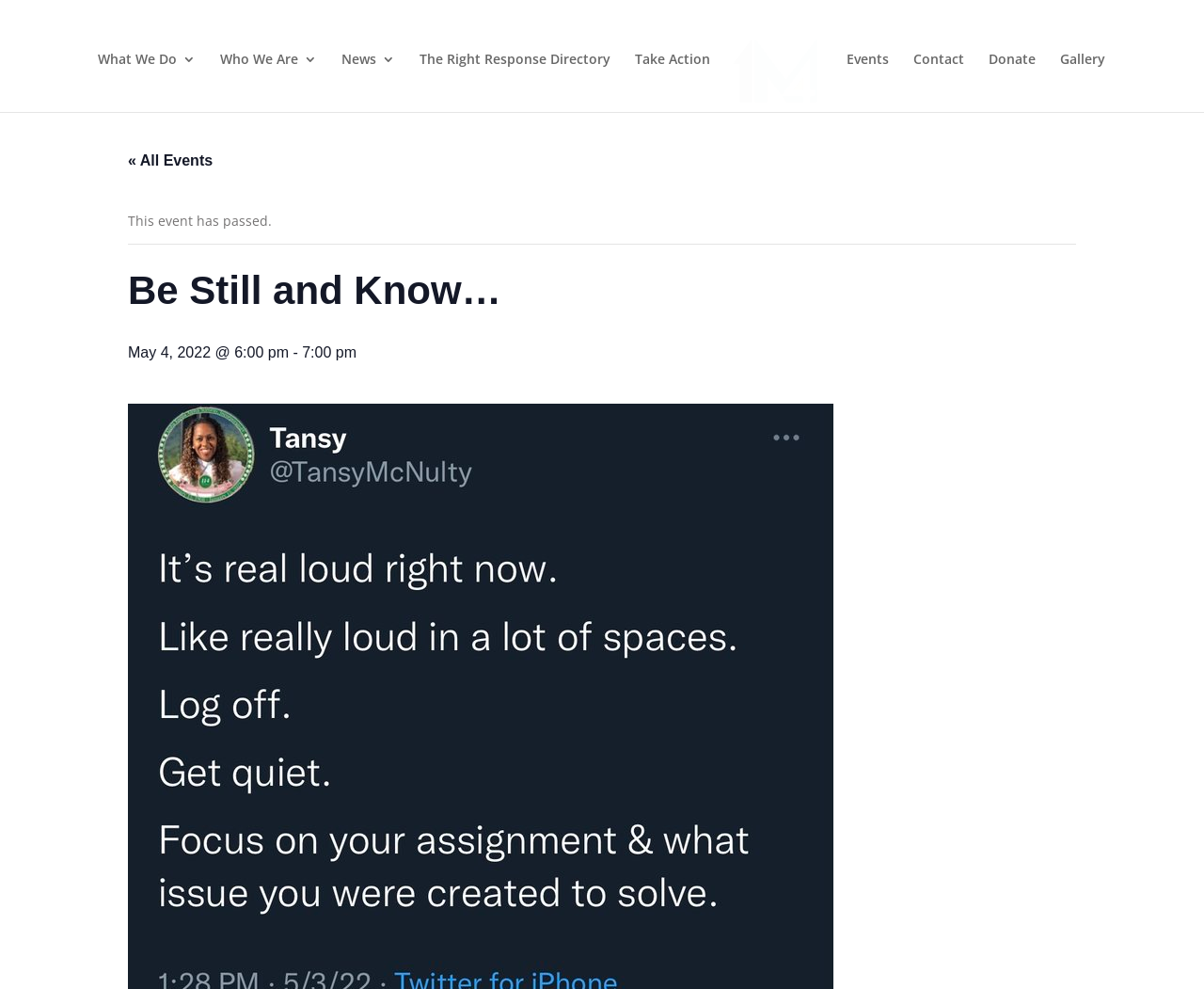How many links are in the top navigation bar?
Can you give a detailed and elaborate answer to the question?

I counted the links in the top navigation bar, which are 'What We Do', 'Who We Are', 'News', 'The Right Response Directory', 'Take Action', 'Events', and 'Contact', totaling 7 links.